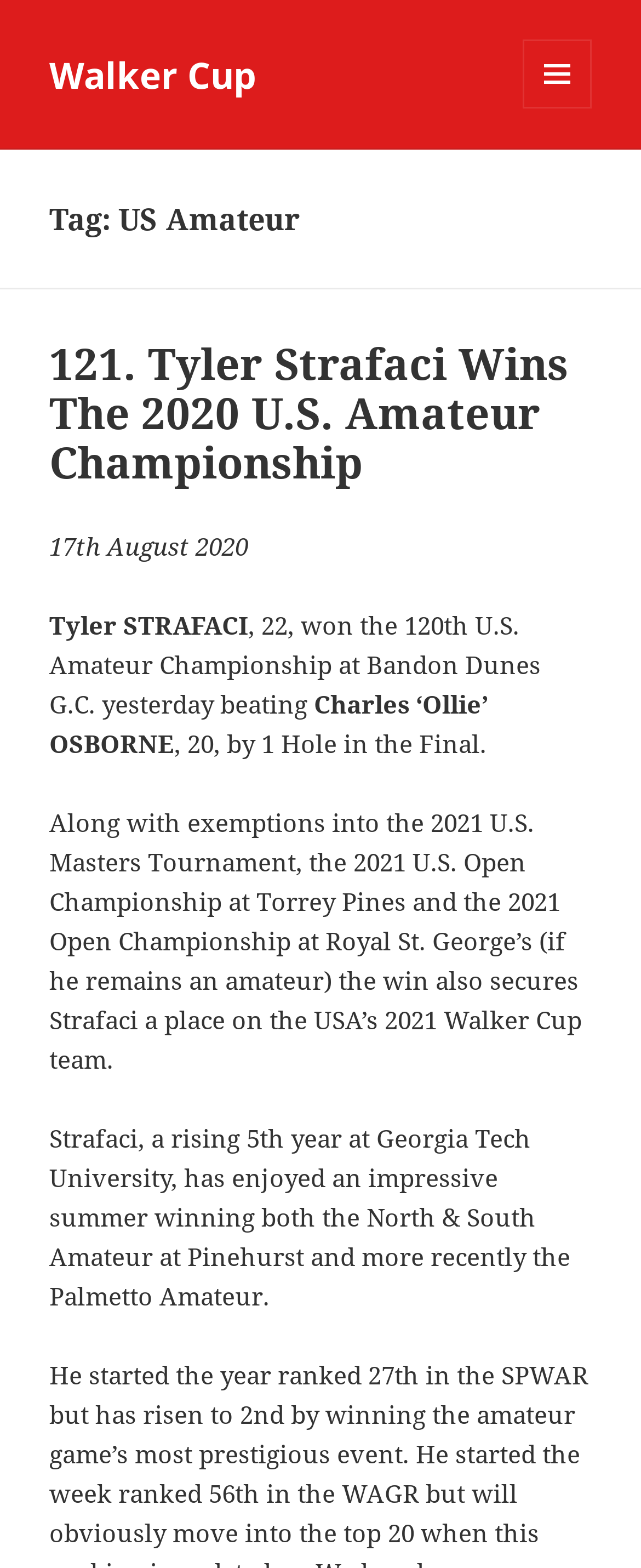Extract the main headline from the webpage and generate its text.

Tag: US Amateur